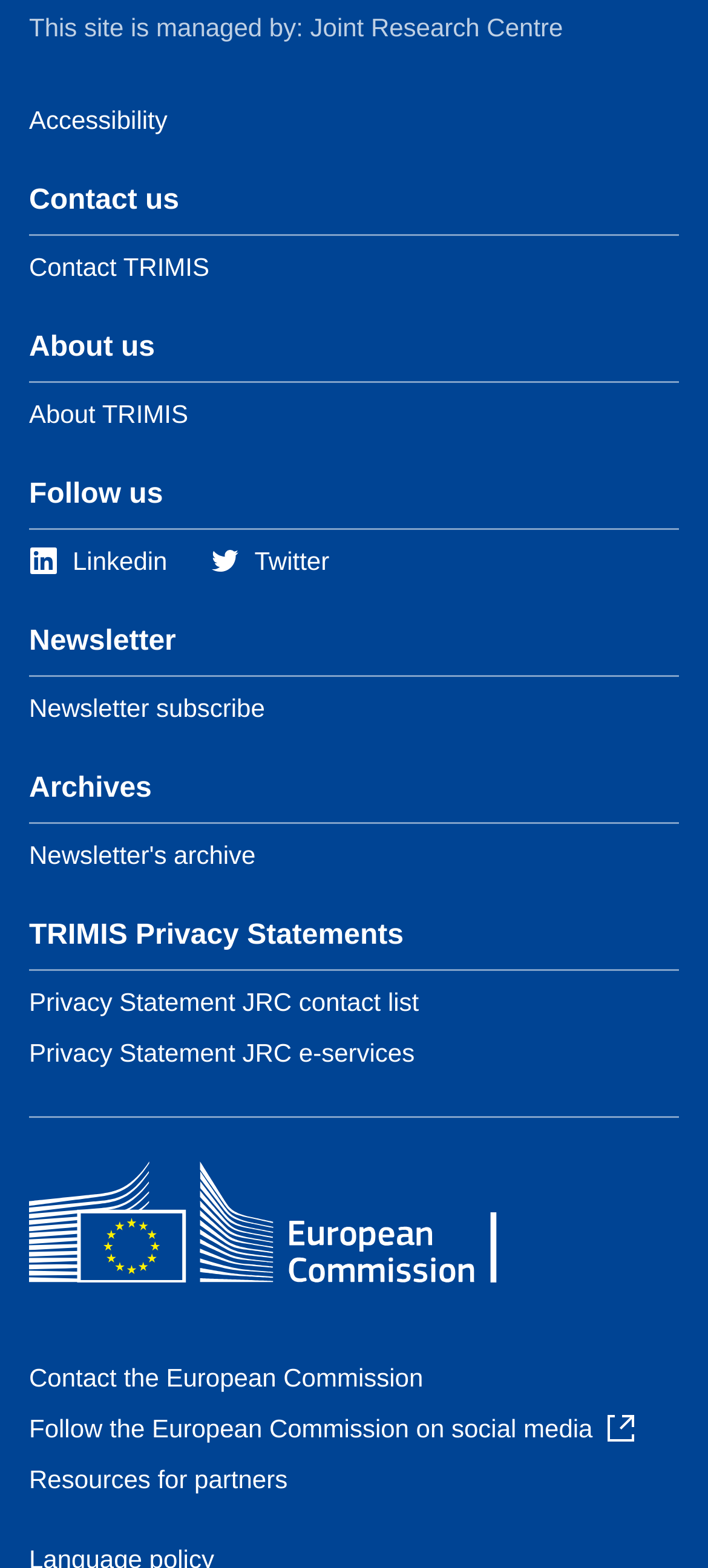What is the name of the organization managing this site?
Look at the screenshot and provide an in-depth answer.

The webpage explicitly states 'This site is managed by: Joint Research Centre' at the top, indicating the organization responsible for managing the site.